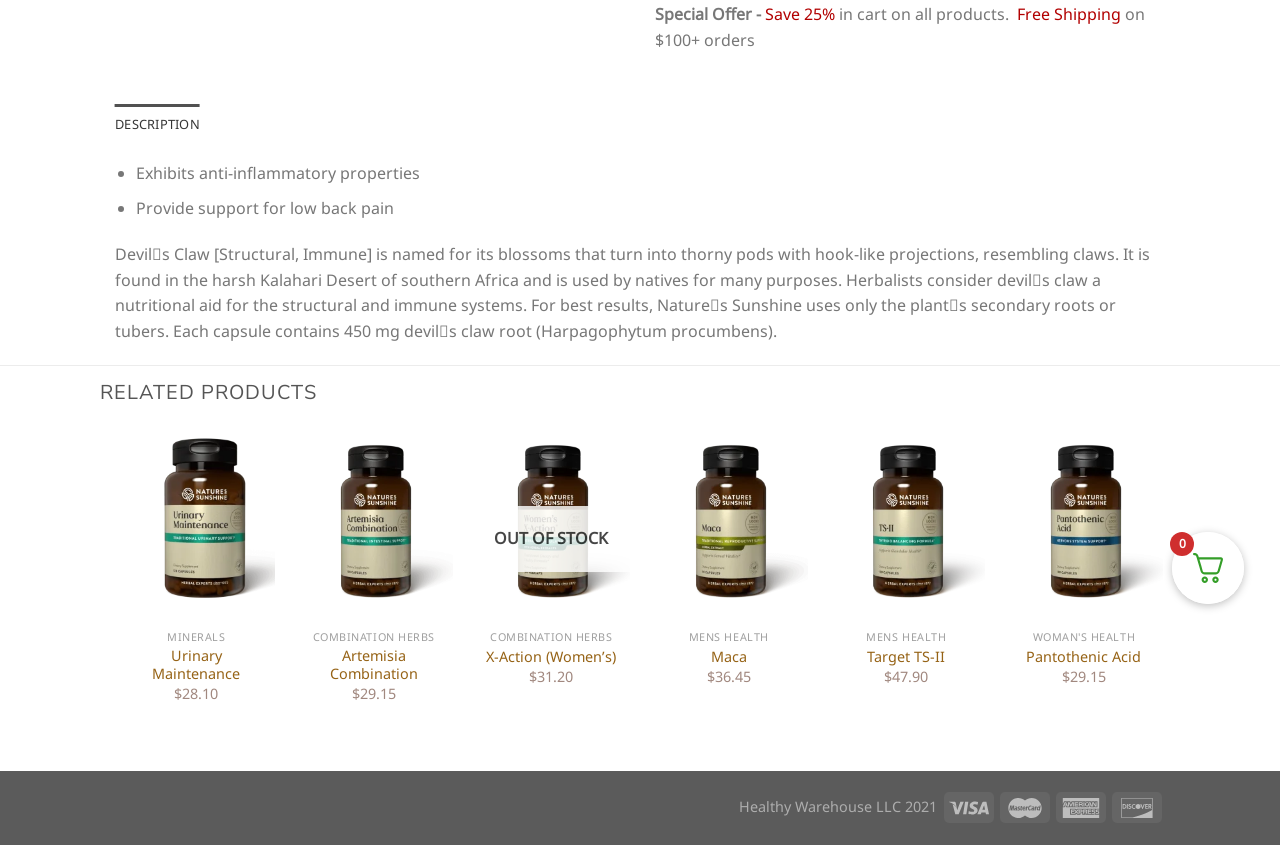Give the bounding box coordinates for the element described by: "Quick View".

[0.369, 0.735, 0.492, 0.775]